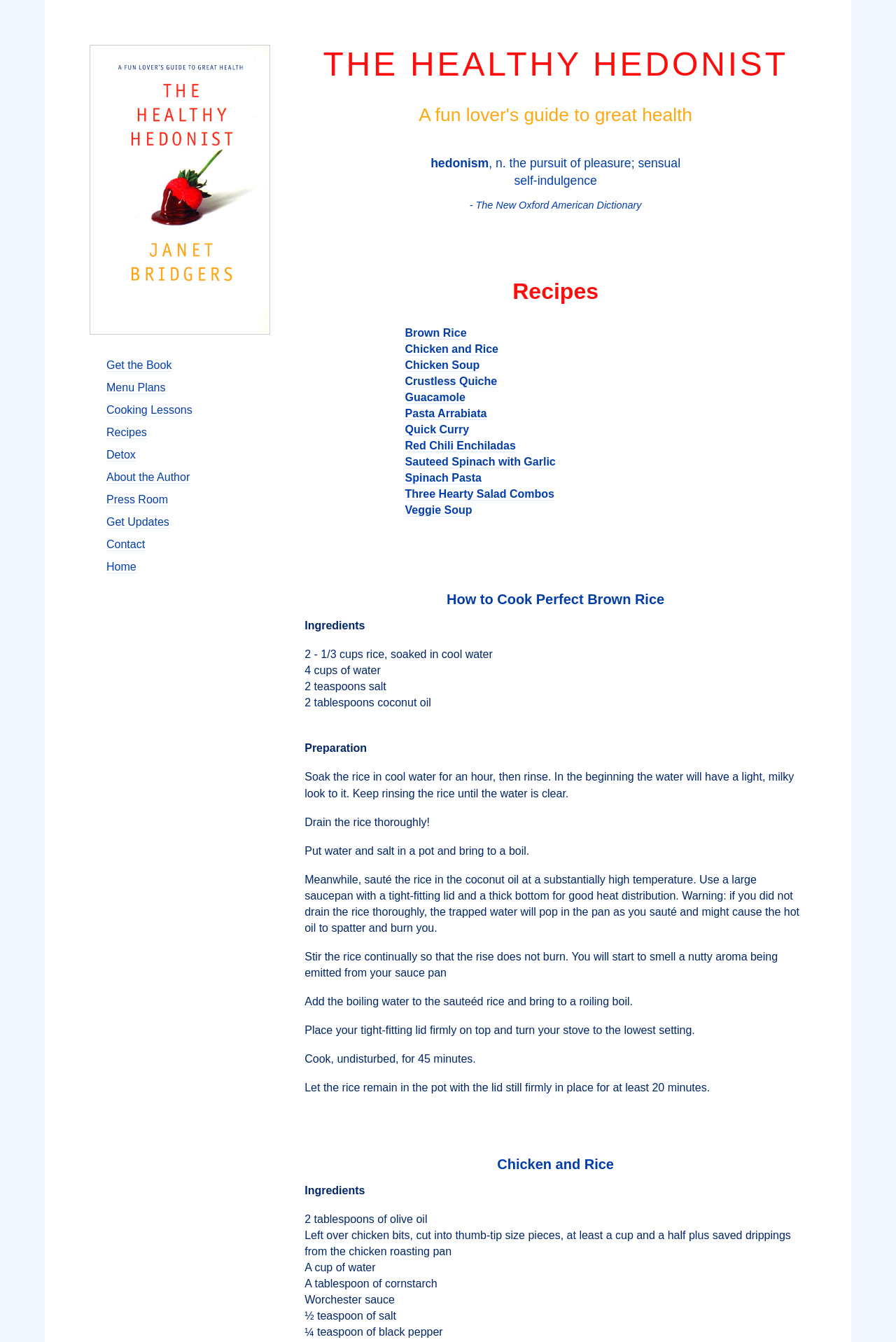What is the ingredient used for sautéing the rice?
Give a detailed explanation using the information visible in the image.

According to the recipe for cooking perfect brown rice, the ingredient used for sautéing the rice is coconut oil. This is mentioned in the preparation steps for the recipe.